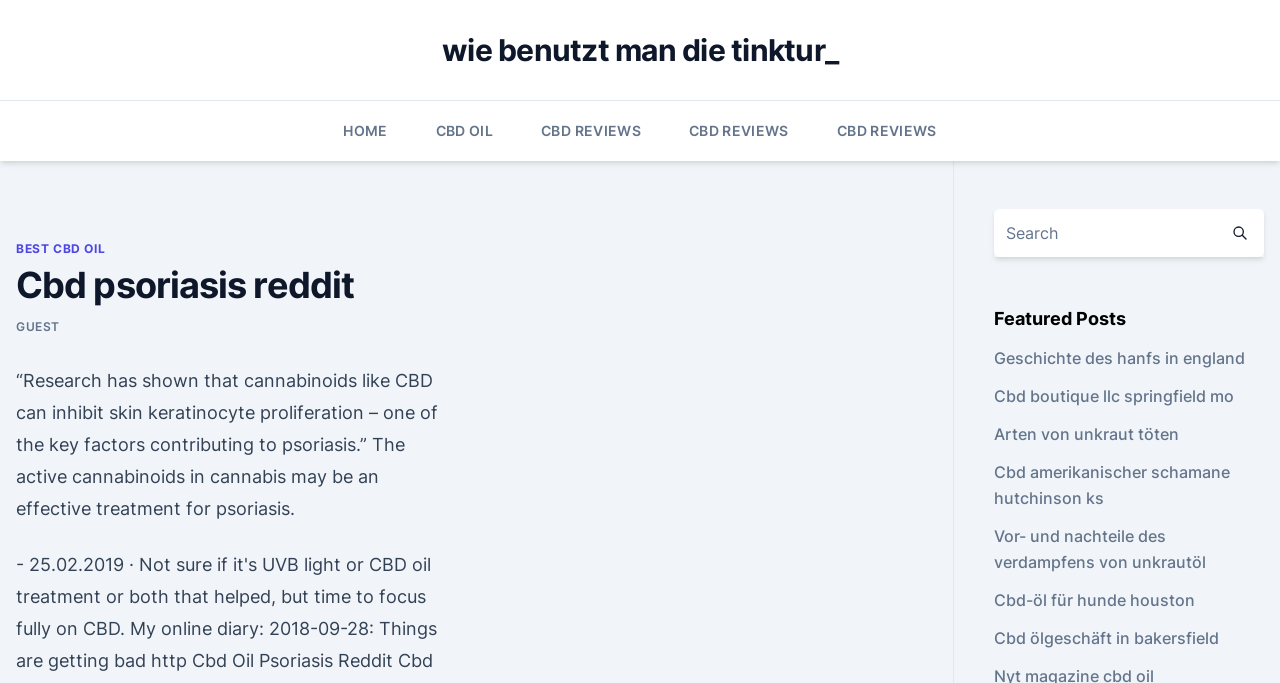What is the purpose of the textbox?
Please provide a full and detailed response to the question.

The textbox is labeled as 'Search' and is located near the top of the webpage, suggesting that its purpose is to allow users to search for specific content within the webpage.